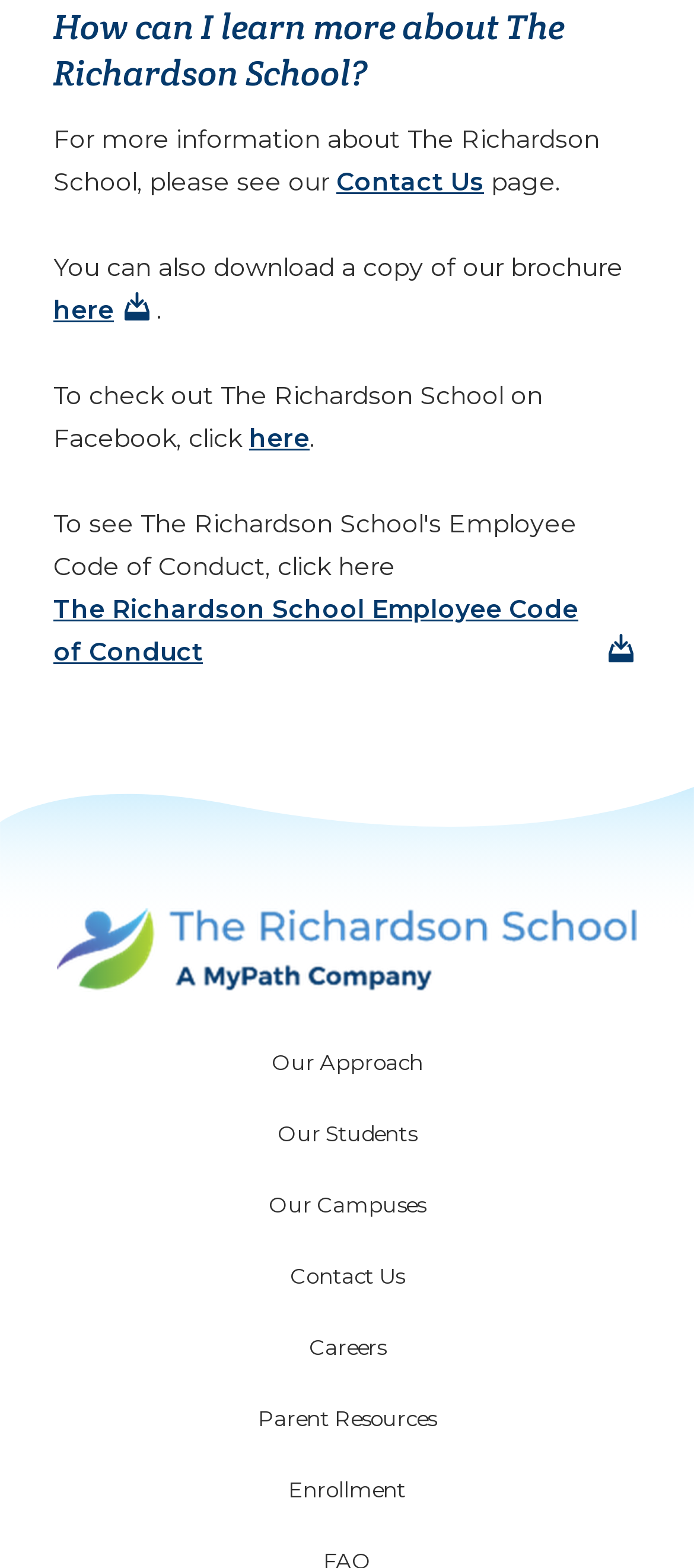Please find the bounding box coordinates of the element that you should click to achieve the following instruction: "View Meredith Monk: On Behalf Of Nature album details". The coordinates should be presented as four float numbers between 0 and 1: [left, top, right, bottom].

None